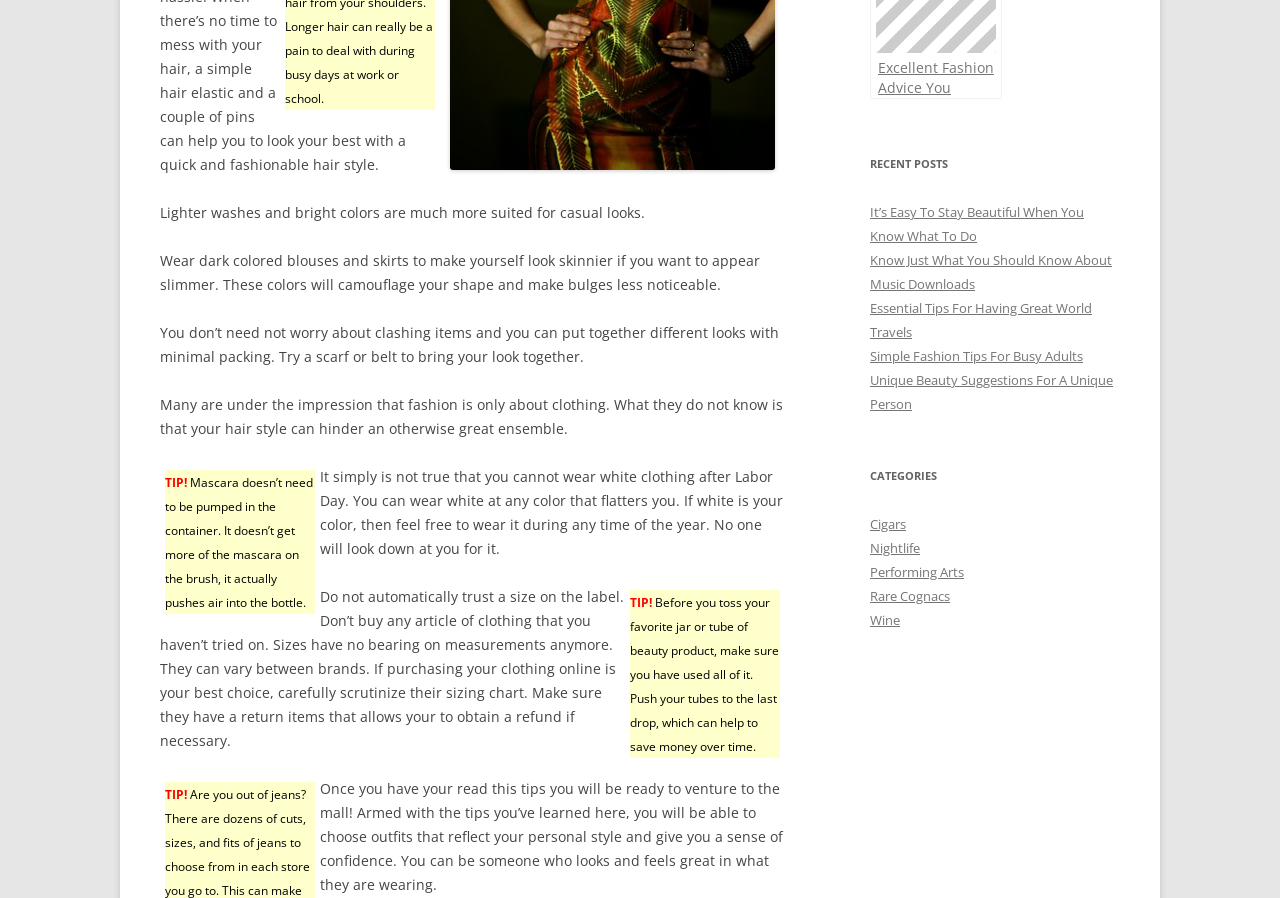Locate the bounding box of the UI element defined by this description: "Wine". The coordinates should be given as four float numbers between 0 and 1, formatted as [left, top, right, bottom].

[0.68, 0.681, 0.703, 0.701]